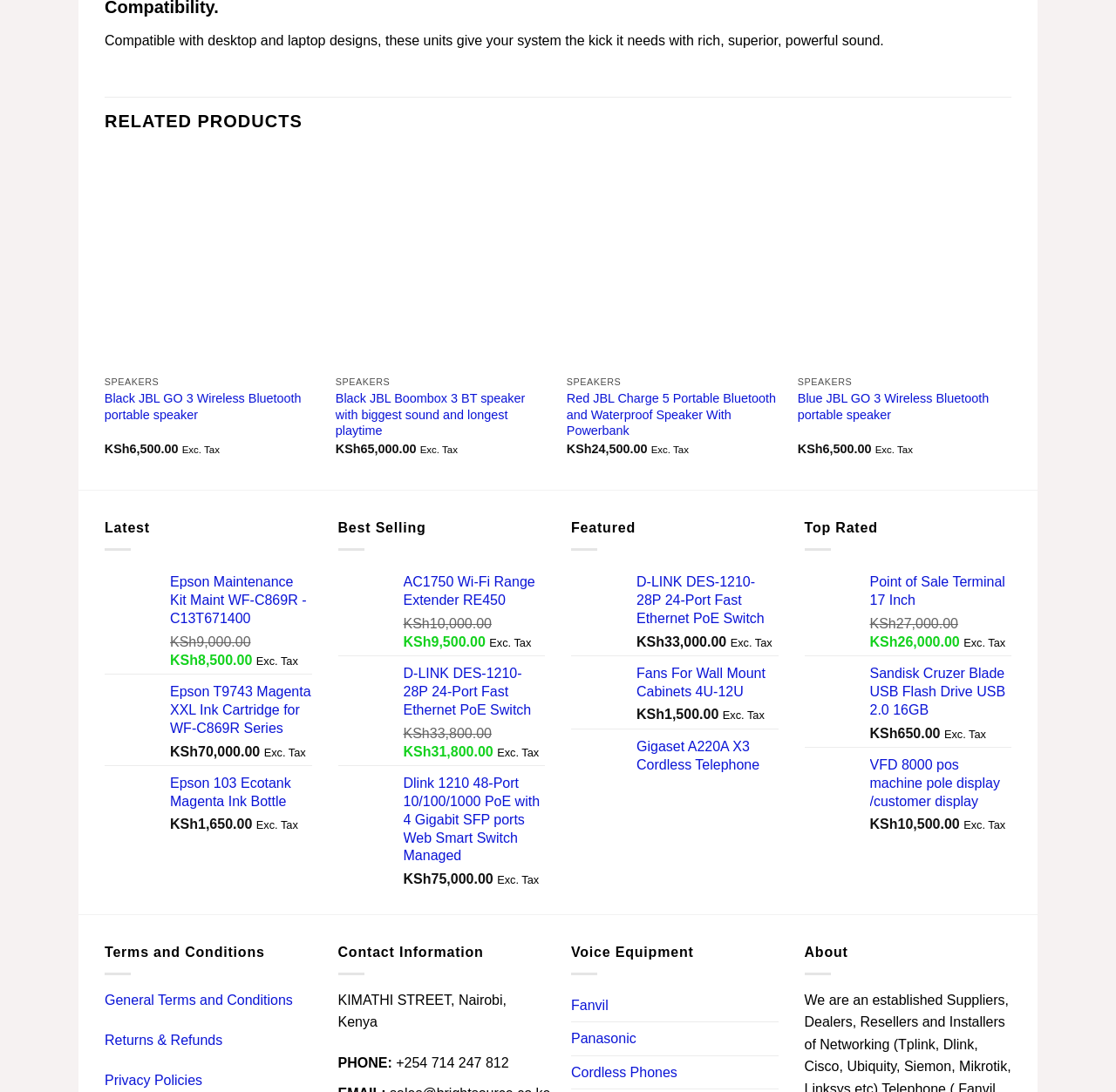Determine the bounding box coordinates of the region I should click to achieve the following instruction: "Quick view of Red JBL Charge 5 Portable Bluetooth and Waterproof Speaker With Powerbank". Ensure the bounding box coordinates are four float numbers between 0 and 1, i.e., [left, top, right, bottom].

[0.508, 0.337, 0.699, 0.364]